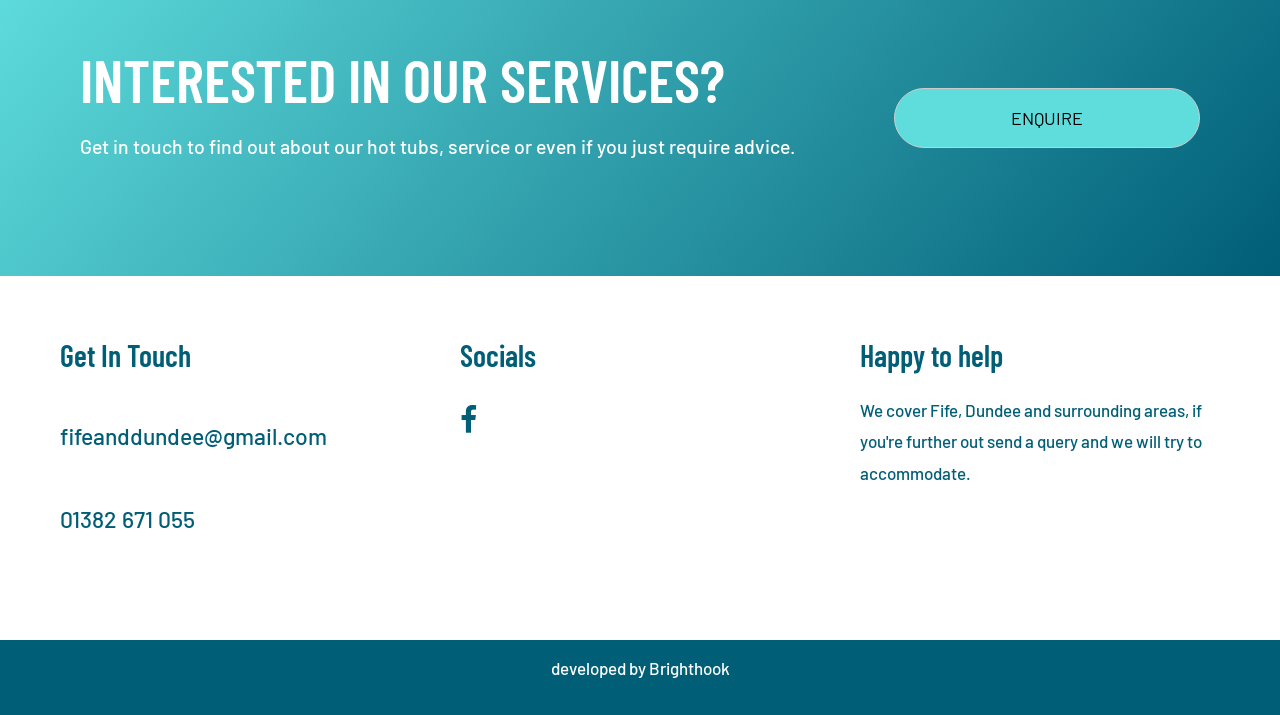What is the purpose of the 'ENQUIRE' button? Look at the image and give a one-word or short phrase answer.

To get in touch about services